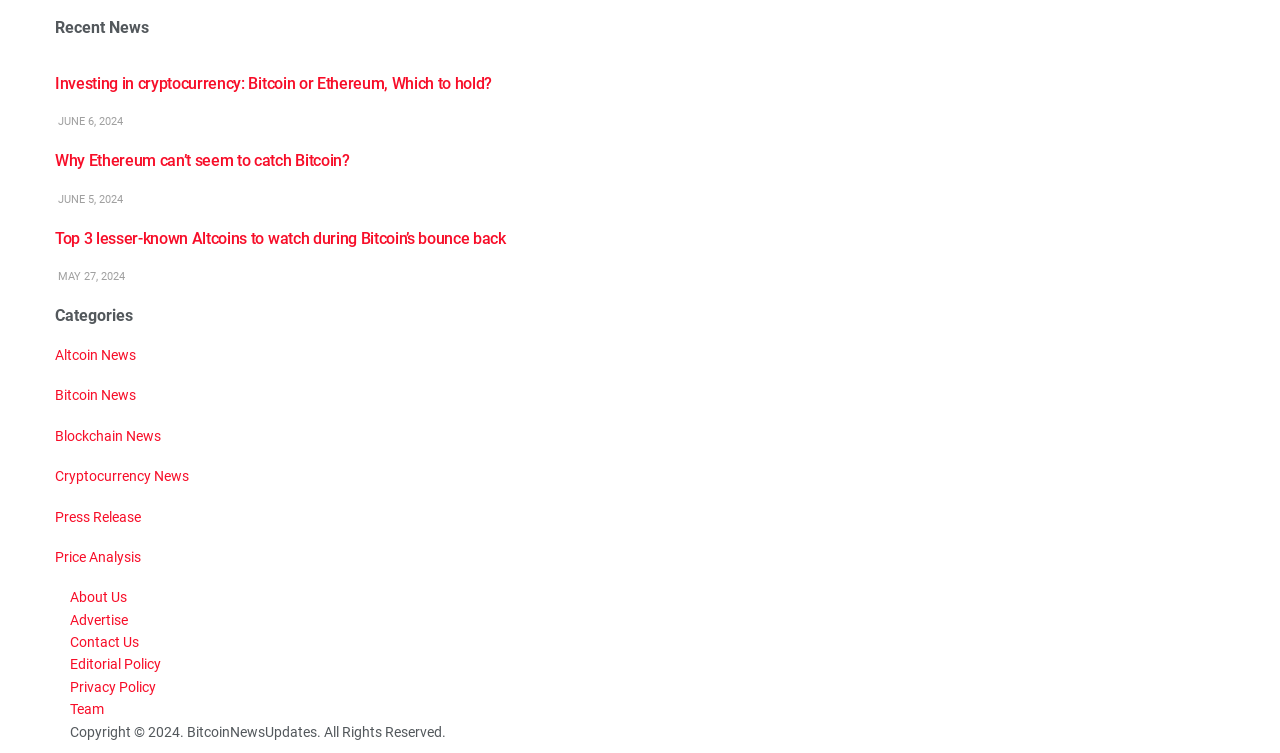Show the bounding box coordinates of the element that should be clicked to complete the task: "Read about investing in cryptocurrency".

[0.043, 0.098, 0.384, 0.123]